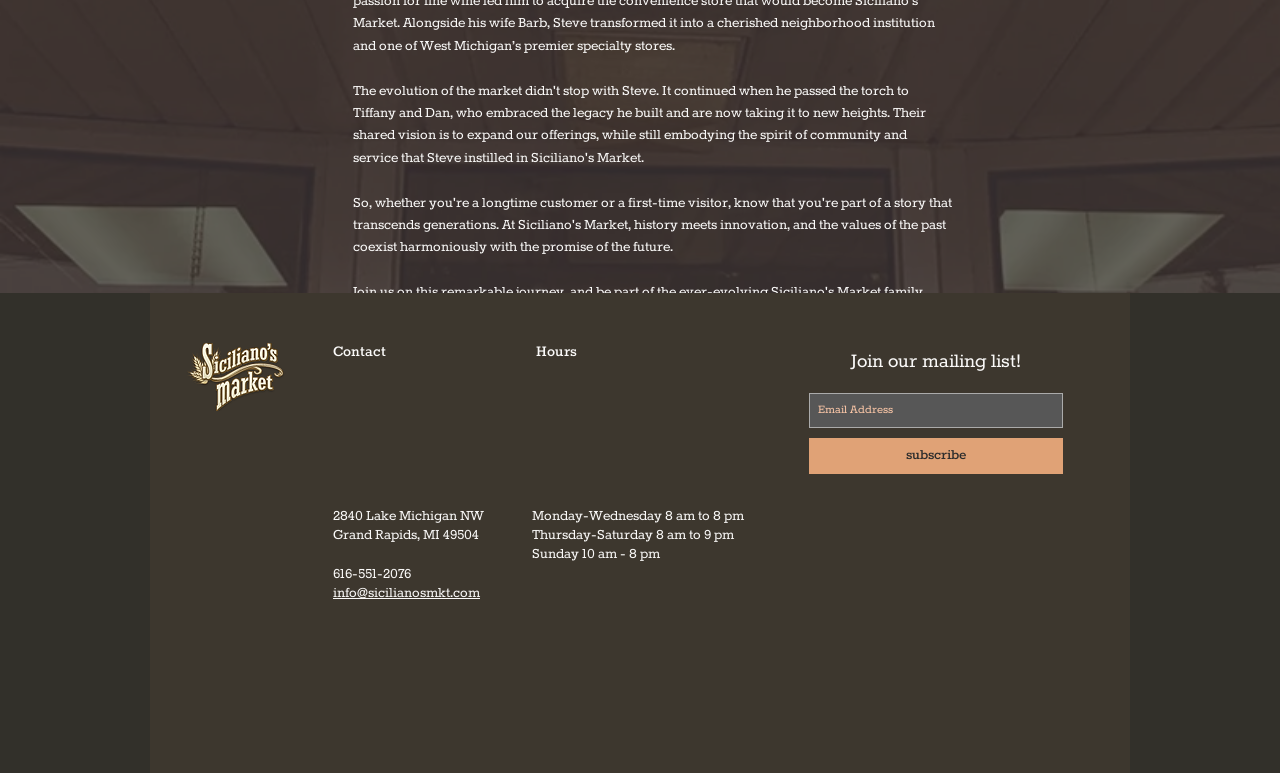What is the phone number of Sicilianos Market?
Refer to the image and provide a one-word or short phrase answer.

616-551-2076